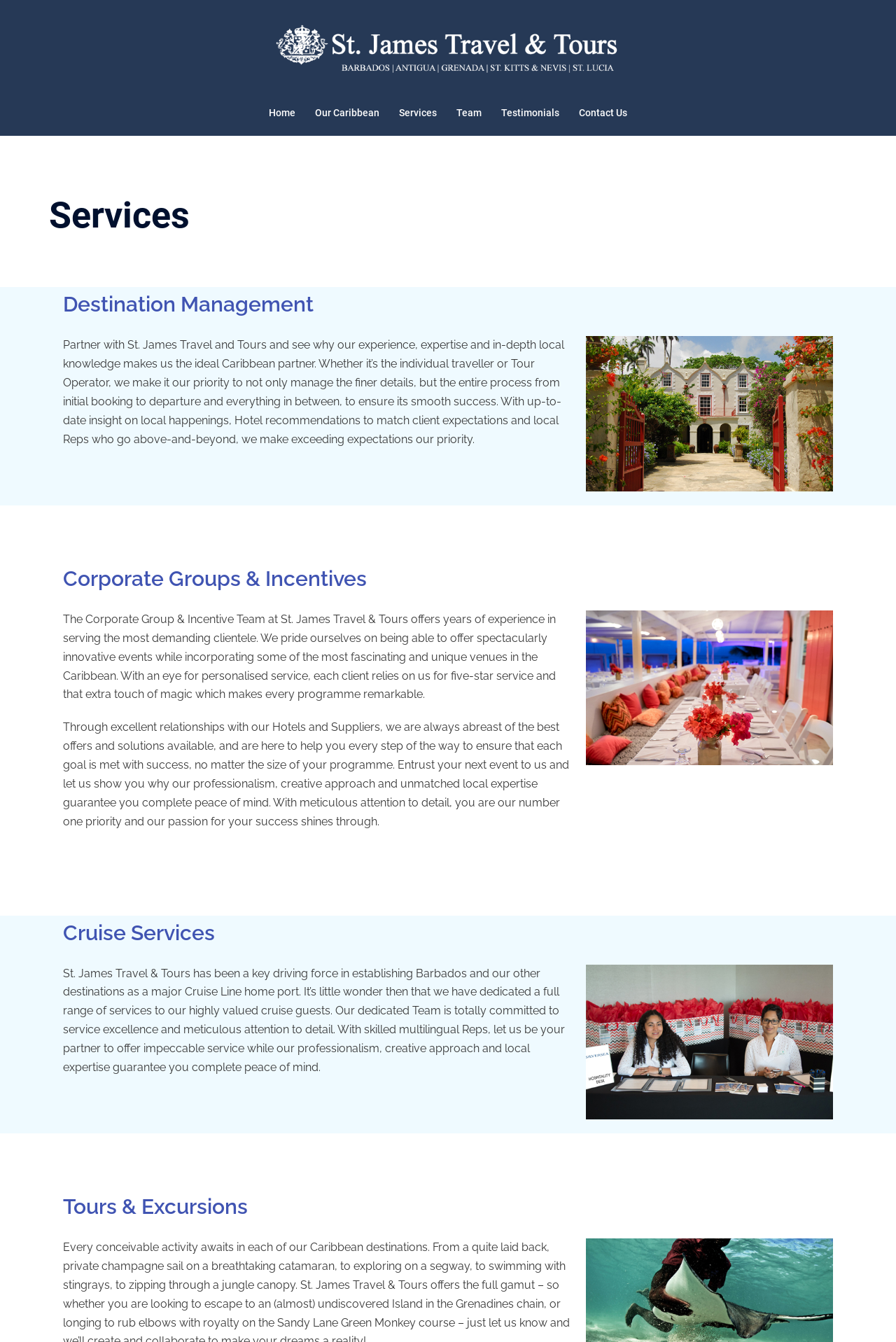What is the focus of St James Travel & Tours Ltd's Corporate Groups & Incentives service?
Can you offer a detailed and complete answer to this question?

According to the webpage, the Corporate Groups & Incentives Team at St James Travel & Tours Ltd offers years of experience in serving demanding clients, and they pride themselves on being able to offer spectacularly innovative events while incorporating unique venues in the Caribbean.